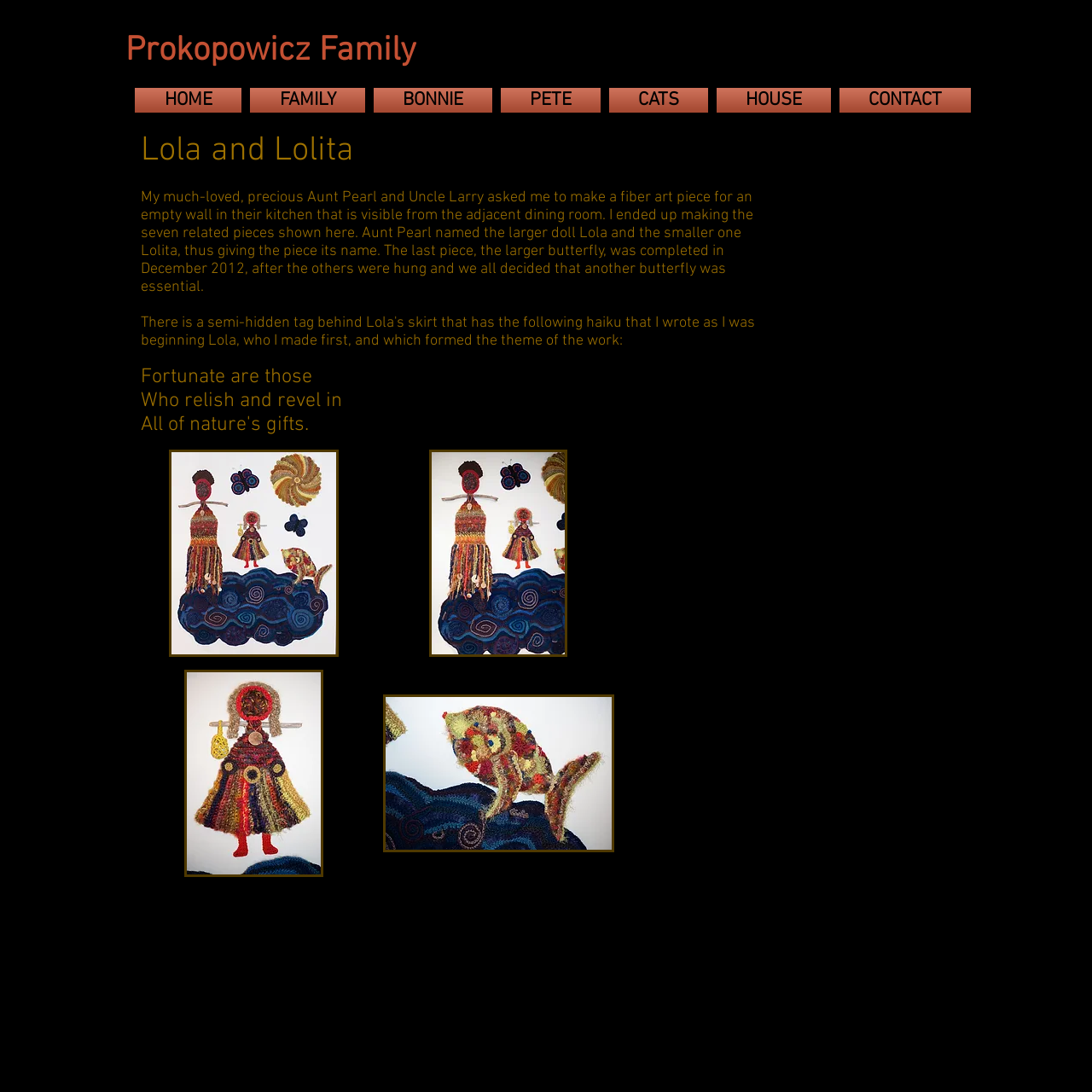Please determine the bounding box coordinates of the clickable area required to carry out the following instruction: "visit the official qmail web page". The coordinates must be four float numbers between 0 and 1, represented as [left, top, right, bottom].

None